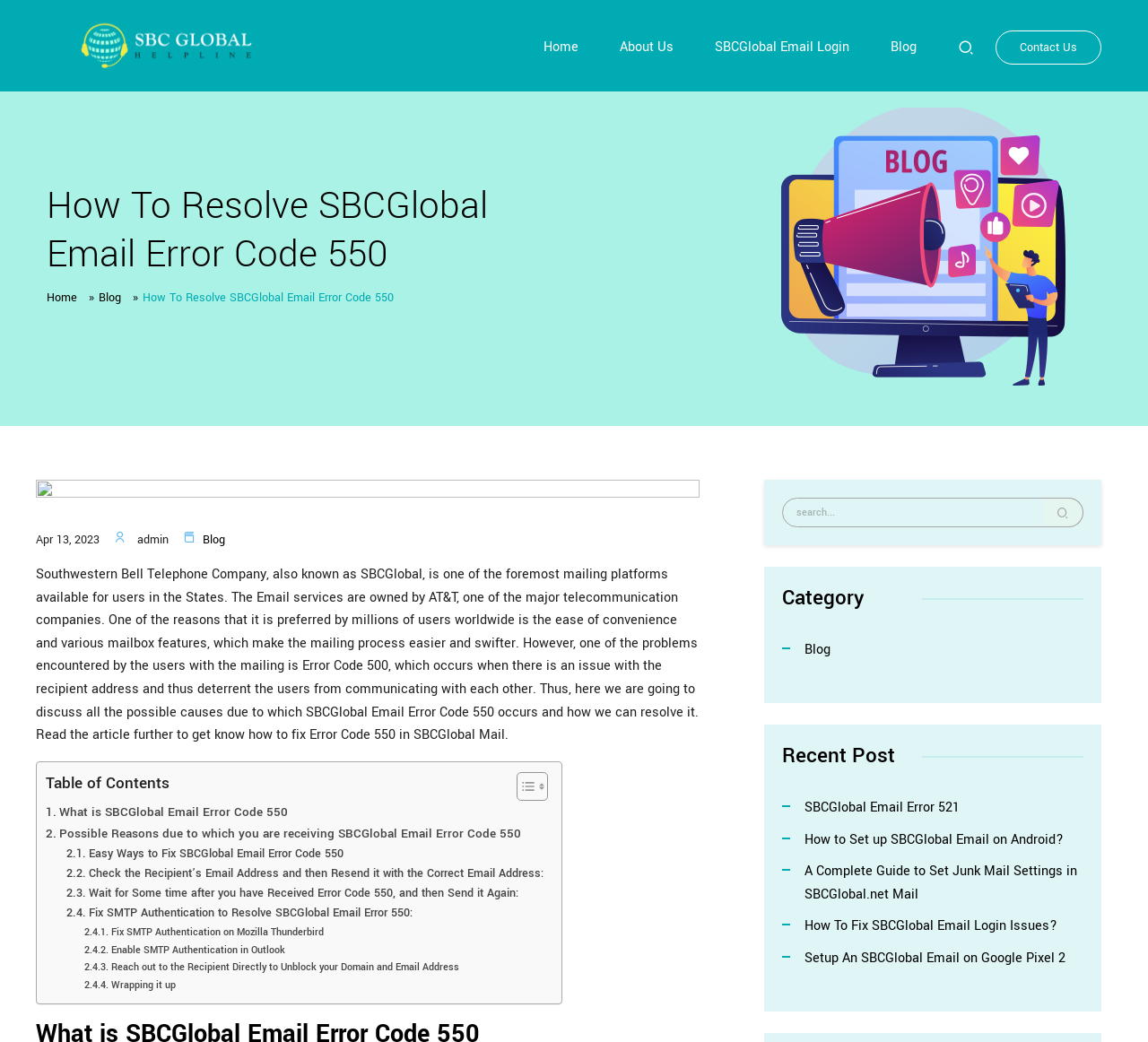Please answer the following query using a single word or phrase: 
What is the topic of the blog post?

SBCGlobal Email Error Code 550